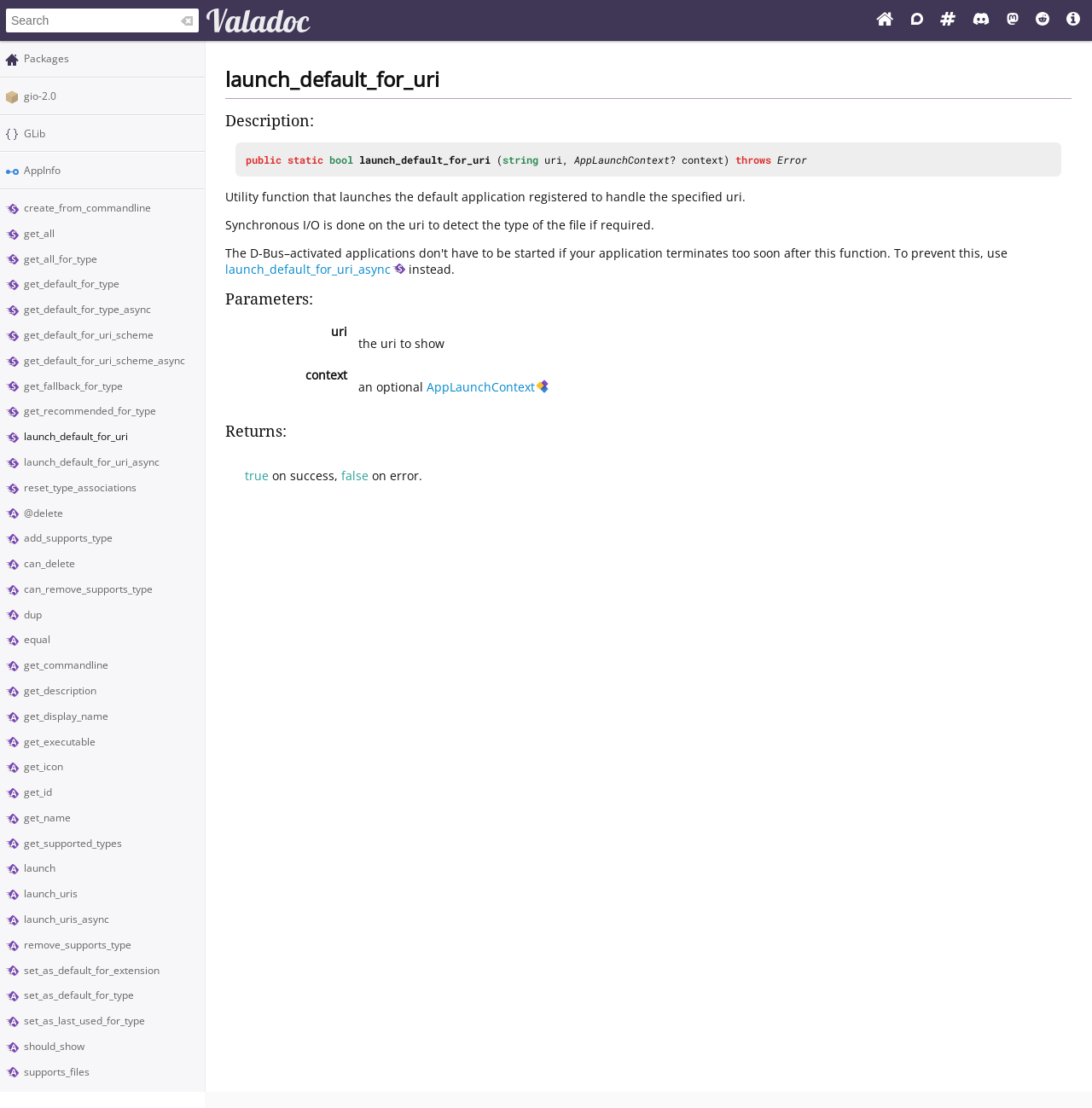Please provide a brief answer to the question using only one word or phrase: 
What is the type of the element at the top-right corner of the webpage?

Image